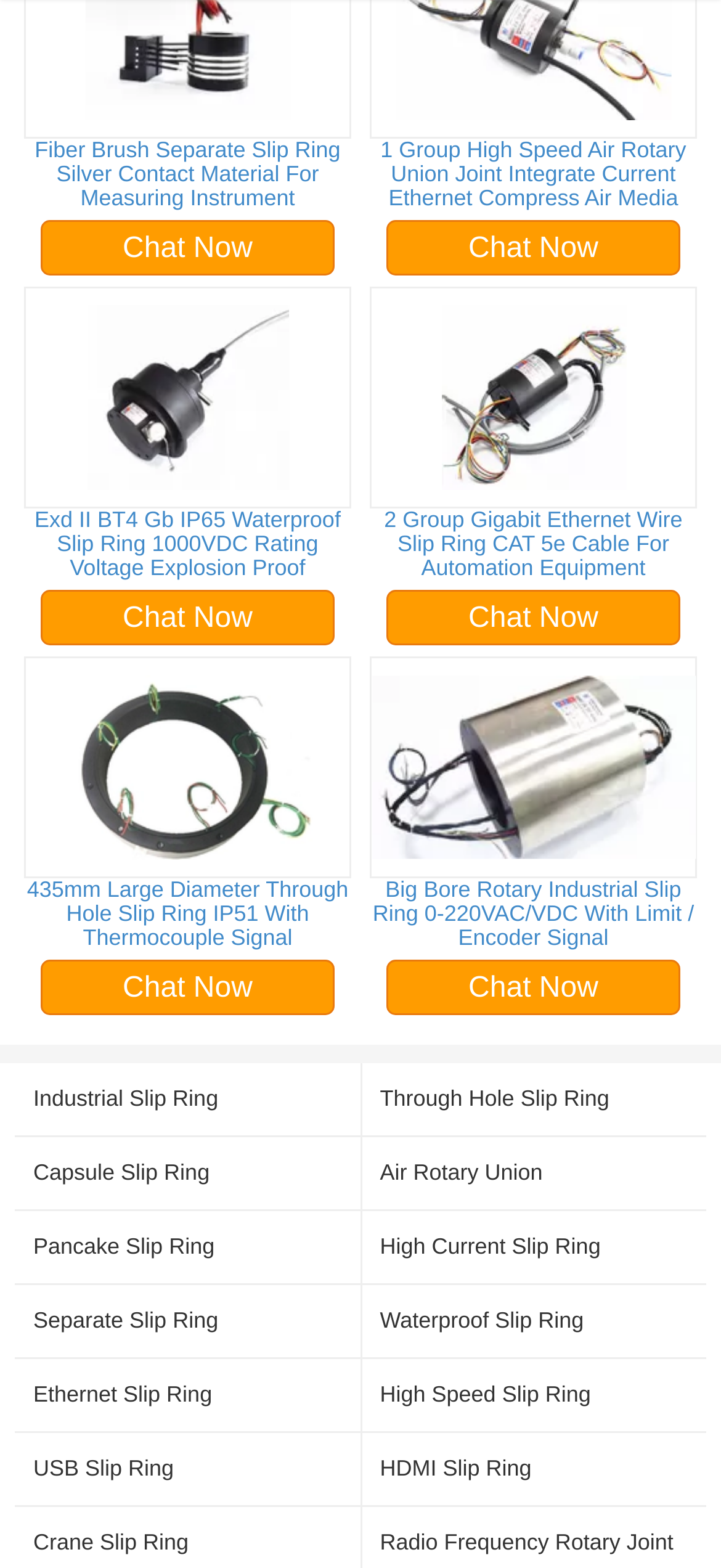Please identify the bounding box coordinates of the region to click in order to complete the task: "View the 'Exd II BT4 Gb IP65 Waterproof Slip Ring 1000VDC Rating Voltage Explosion Proof' product". The coordinates must be four float numbers between 0 and 1, specified as [left, top, right, bottom].

[0.035, 0.183, 0.486, 0.323]